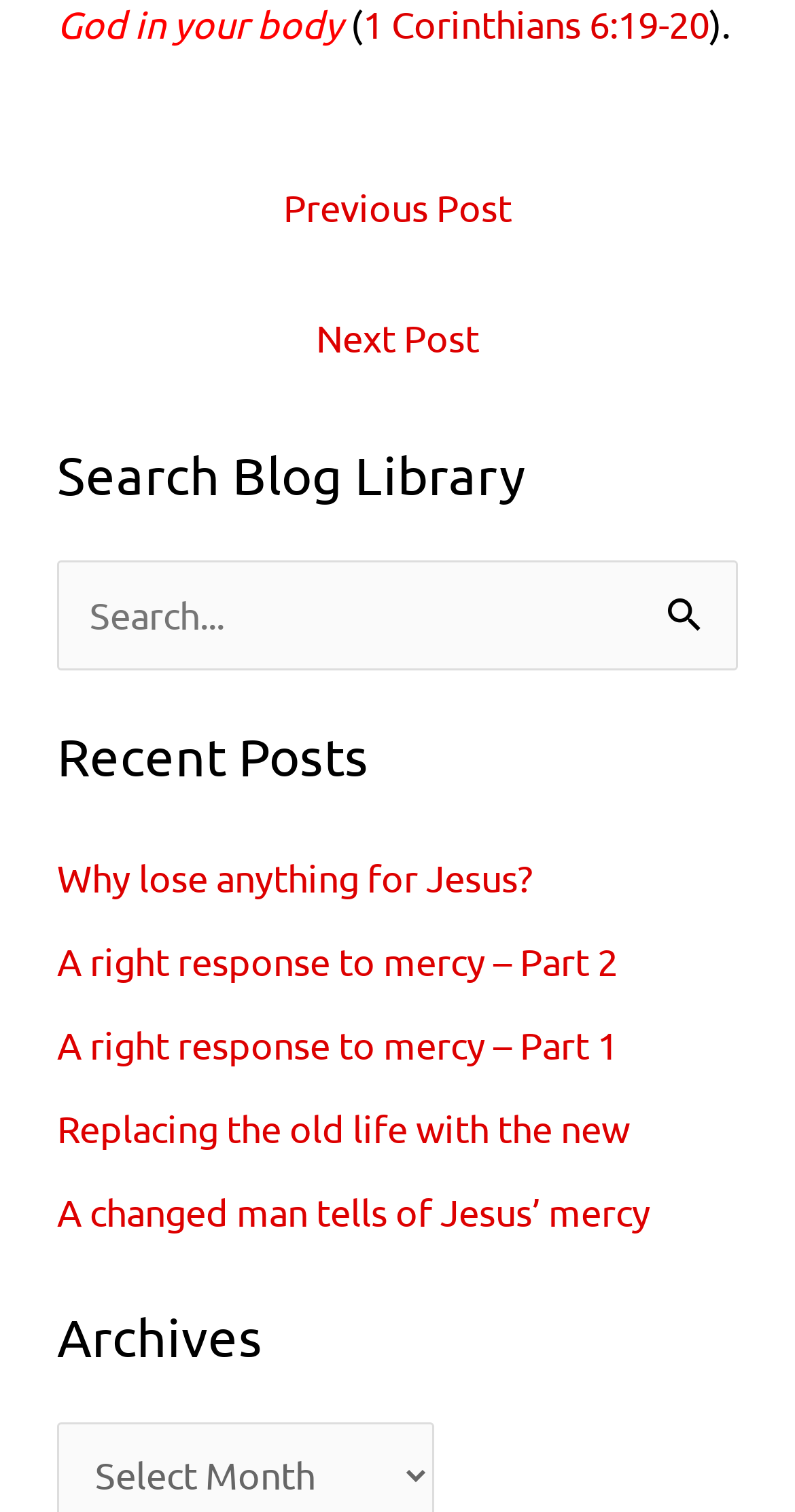Could you determine the bounding box coordinates of the clickable element to complete the instruction: "Read 'Why lose anything for Jesus?'"? Provide the coordinates as four float numbers between 0 and 1, i.e., [left, top, right, bottom].

[0.072, 0.566, 0.669, 0.594]